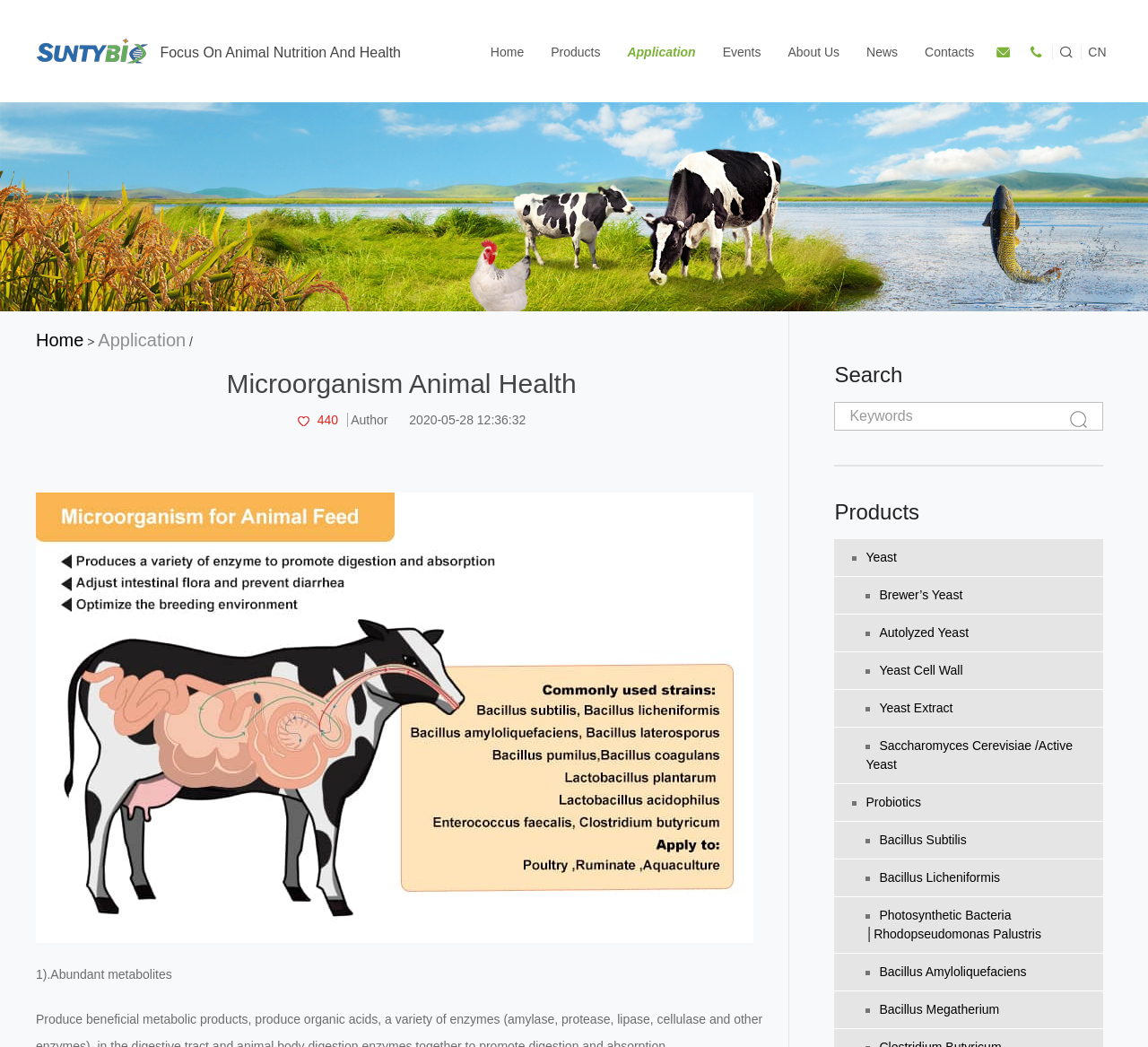What type of yeast is mentioned in the products section?
Please answer the question with a detailed response using the information from the screenshot.

The products section lists different types of yeast, including Brewer’s Yeast, Autolyzed Yeast, Yeast Cell Wall, and Yeast Extract. Brewer’s Yeast is one of the options listed.